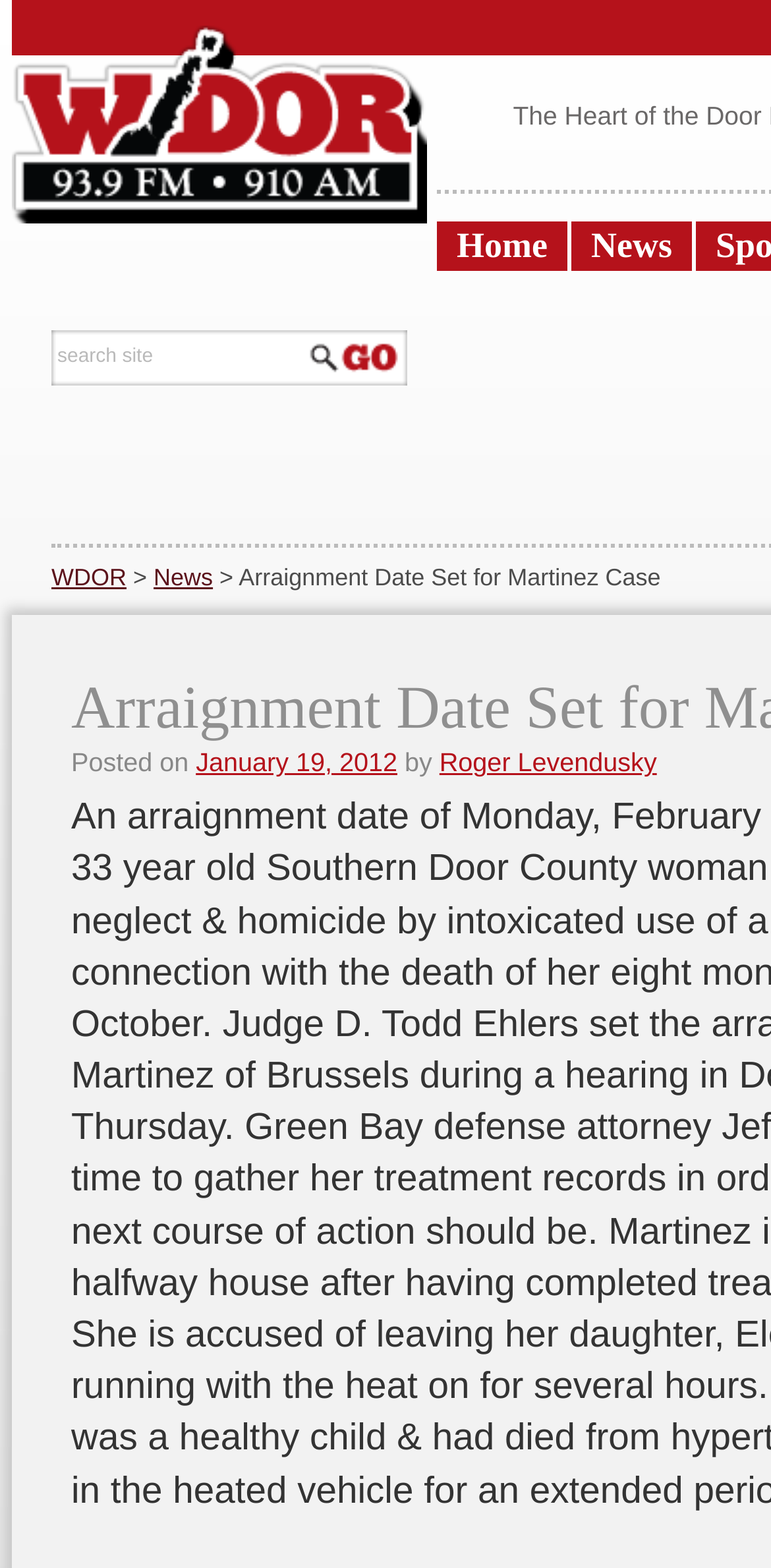Find the headline of the webpage and generate its text content.

Arraignment Date Set for Martinez Case